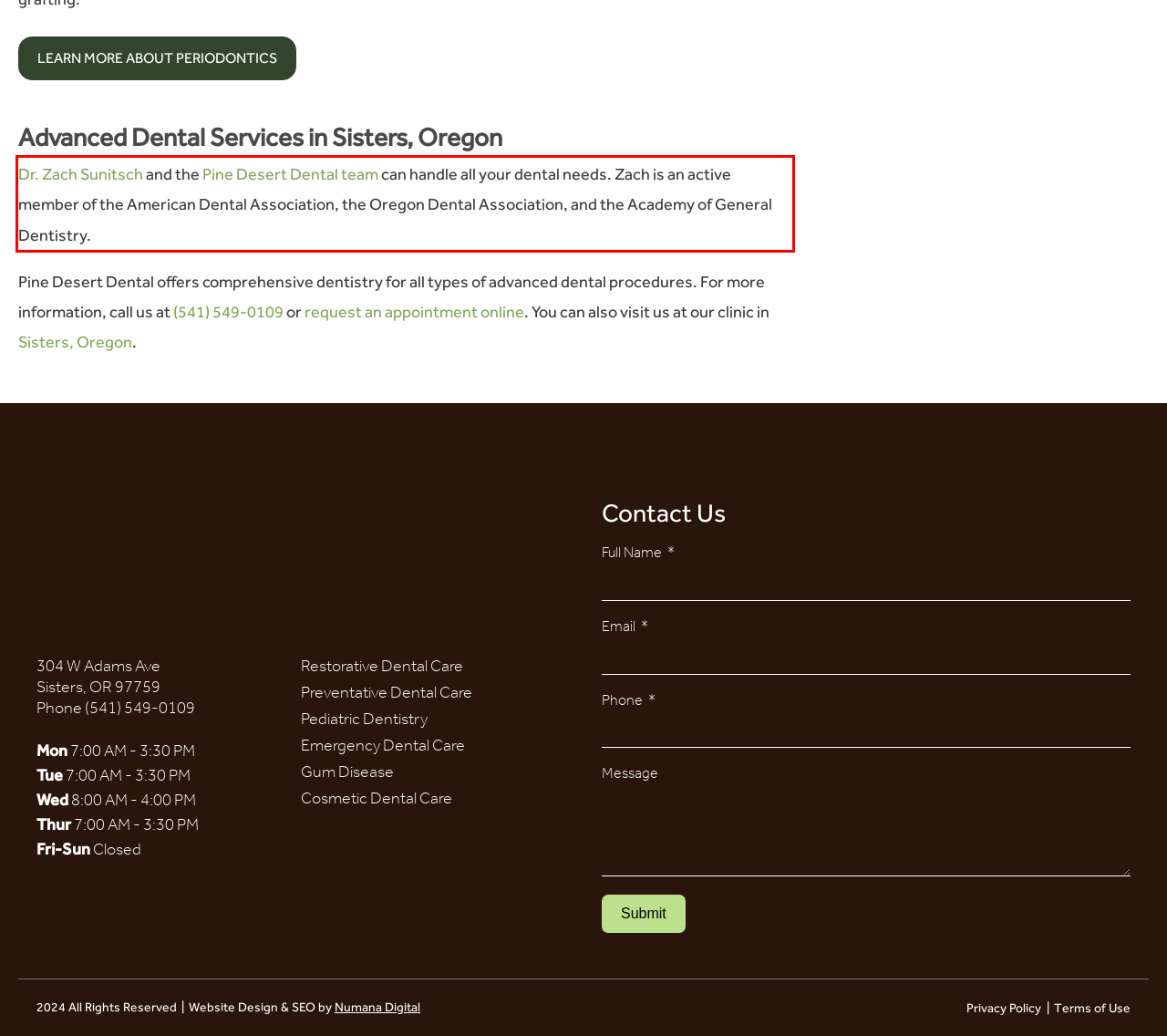Using the provided webpage screenshot, identify and read the text within the red rectangle bounding box.

Dr. Zach Sunitsch and the Pine Desert Dental team can handle all your dental needs. Zach is an active member of the American Dental Association, the Oregon Dental Association, and the Academy of General Dentistry.